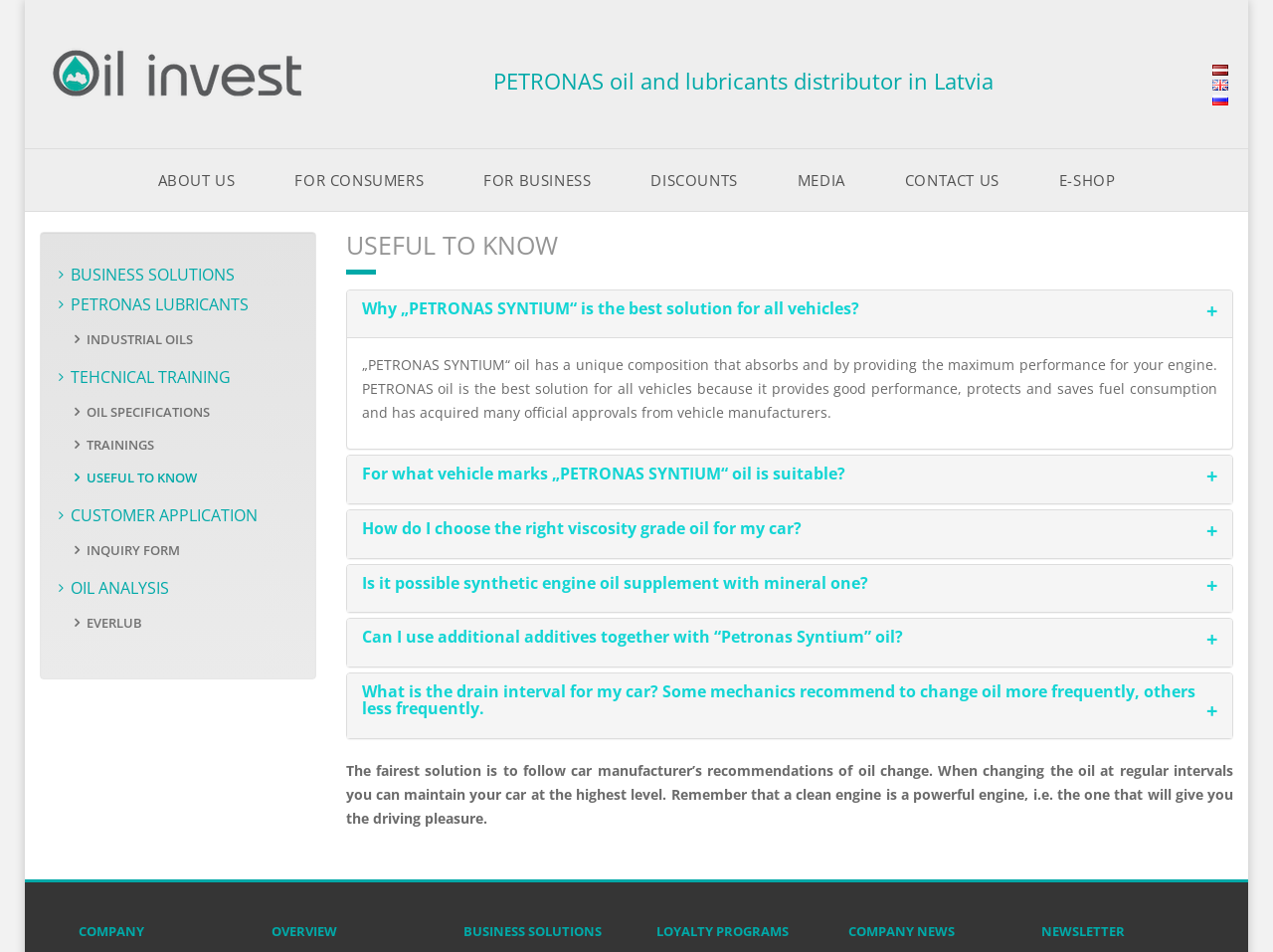Respond to the question below with a concise word or phrase:
What is the purpose of the 'USEFUL TO KNOW' section?

To provide information about PETRONAS oil